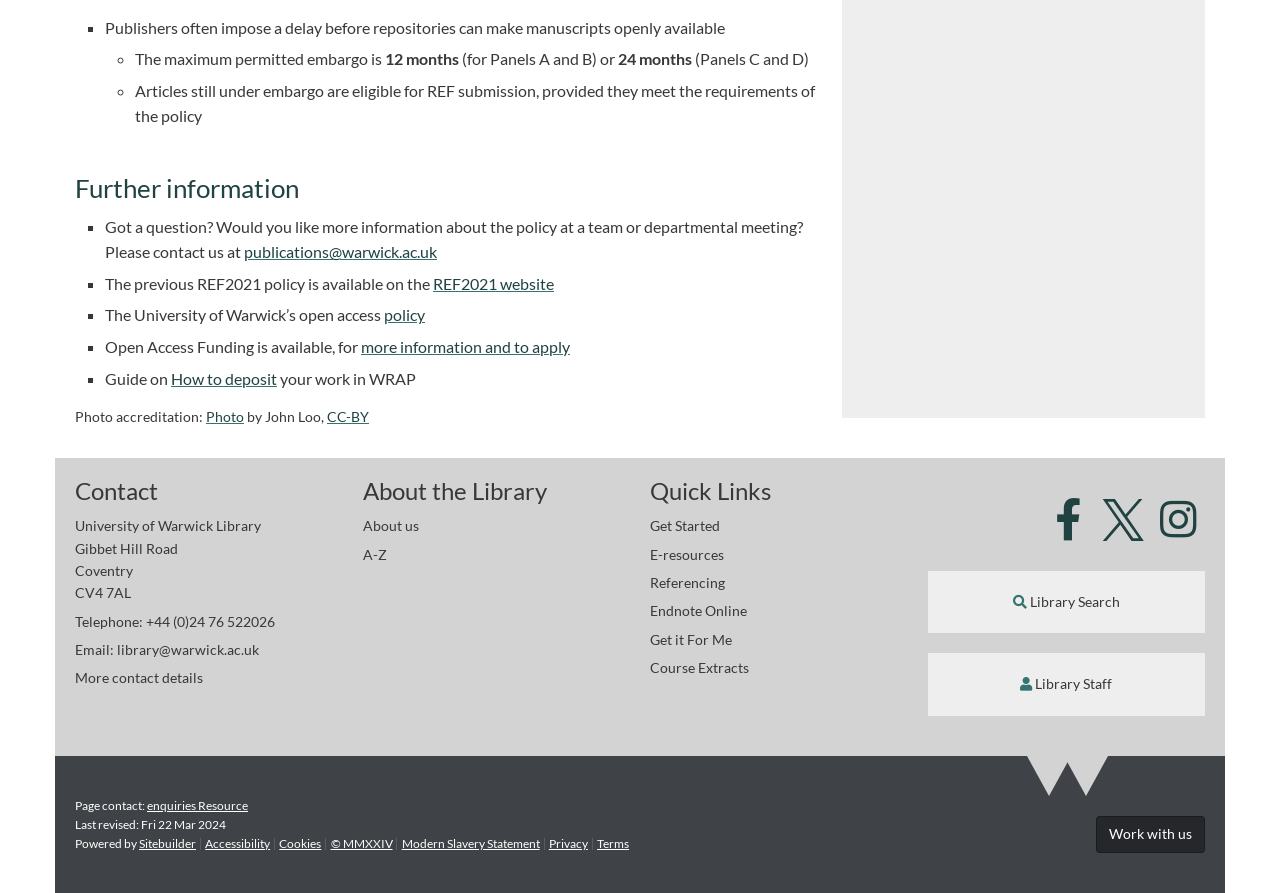Could you locate the bounding box coordinates for the section that should be clicked to accomplish this task: "Contact the library".

[0.059, 0.535, 0.268, 0.564]